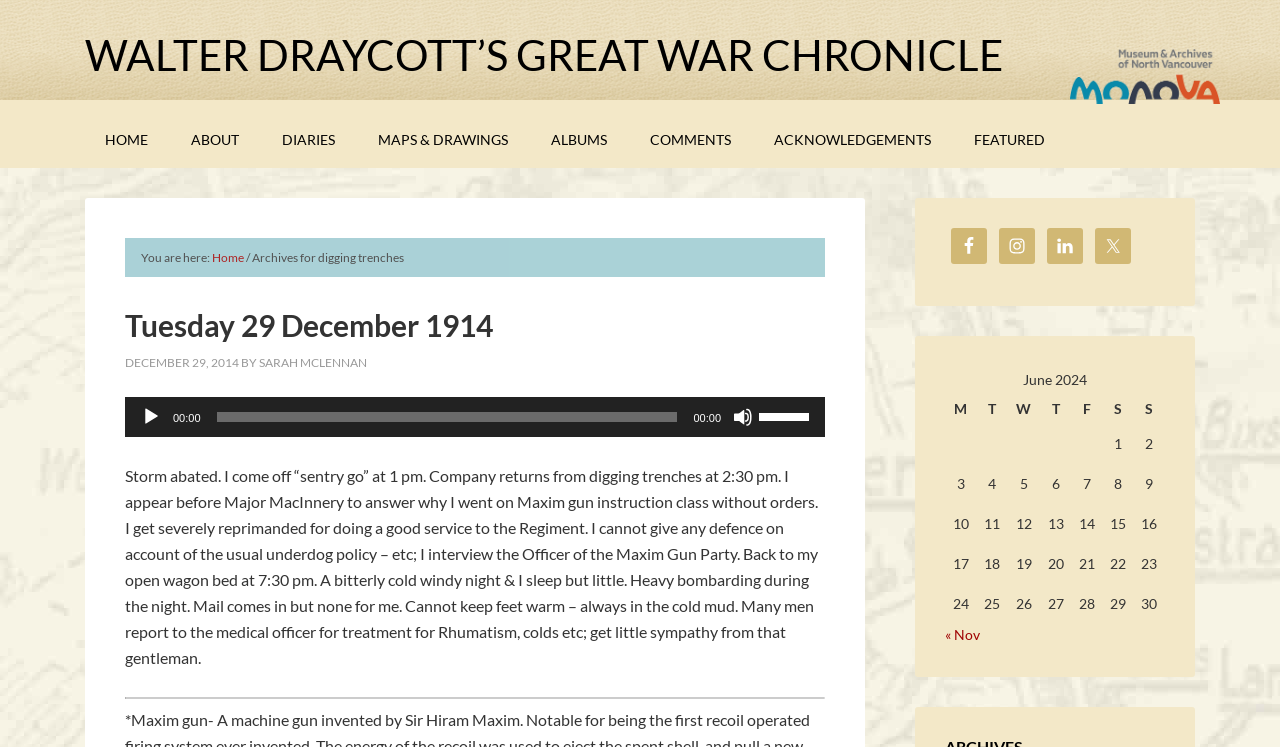Give a concise answer of one word or phrase to the question: 
What is the author of the diary entry?

SARAH MCLENNAN